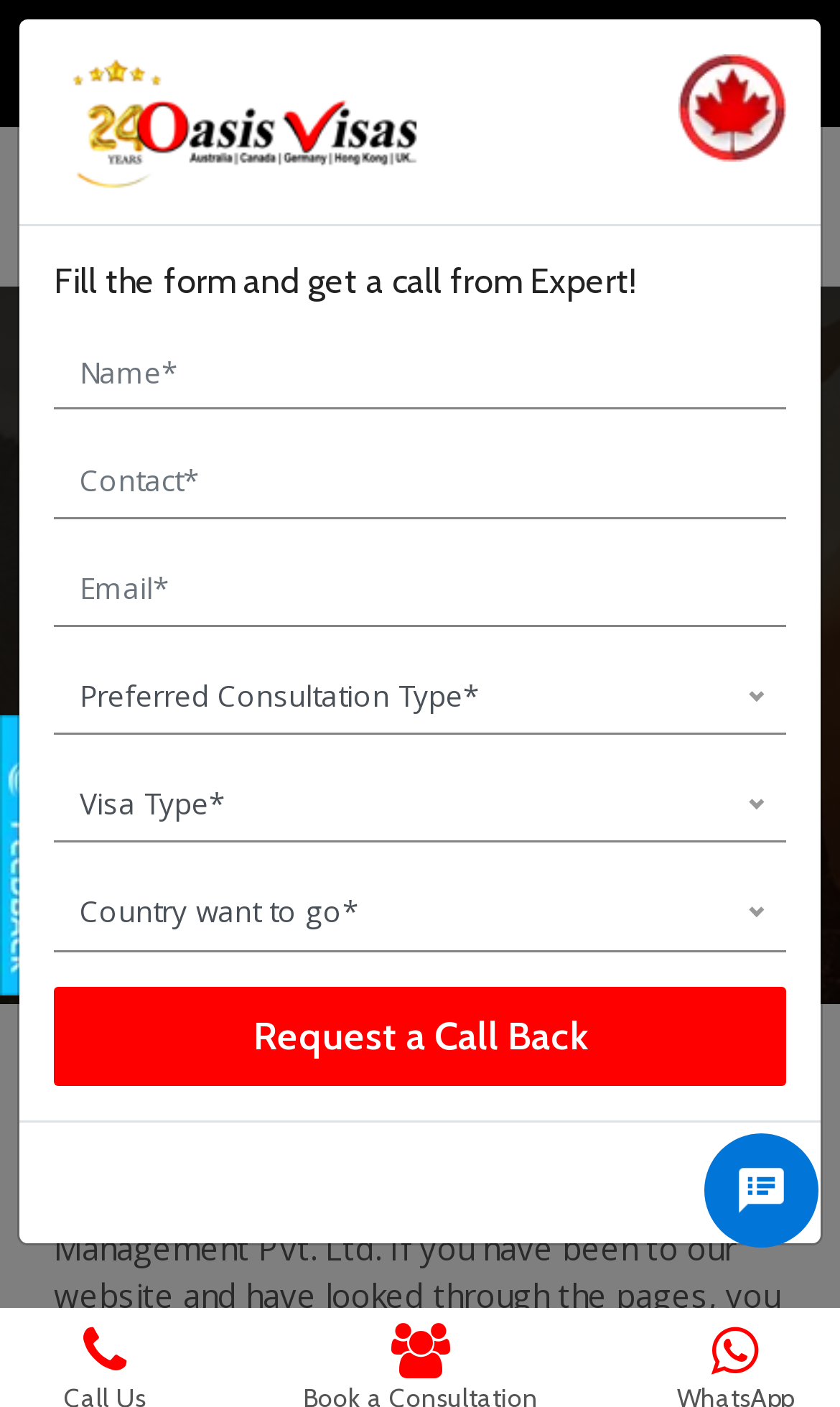Please provide the bounding box coordinates in the format (top-left x, top-left y, bottom-right x, bottom-right y). Remember, all values are floating point numbers between 0 and 1. What is the bounding box coordinate of the region described as: alt="Oasis Resource Management Pvt Ltd"

[0.038, 0.098, 0.5, 0.194]